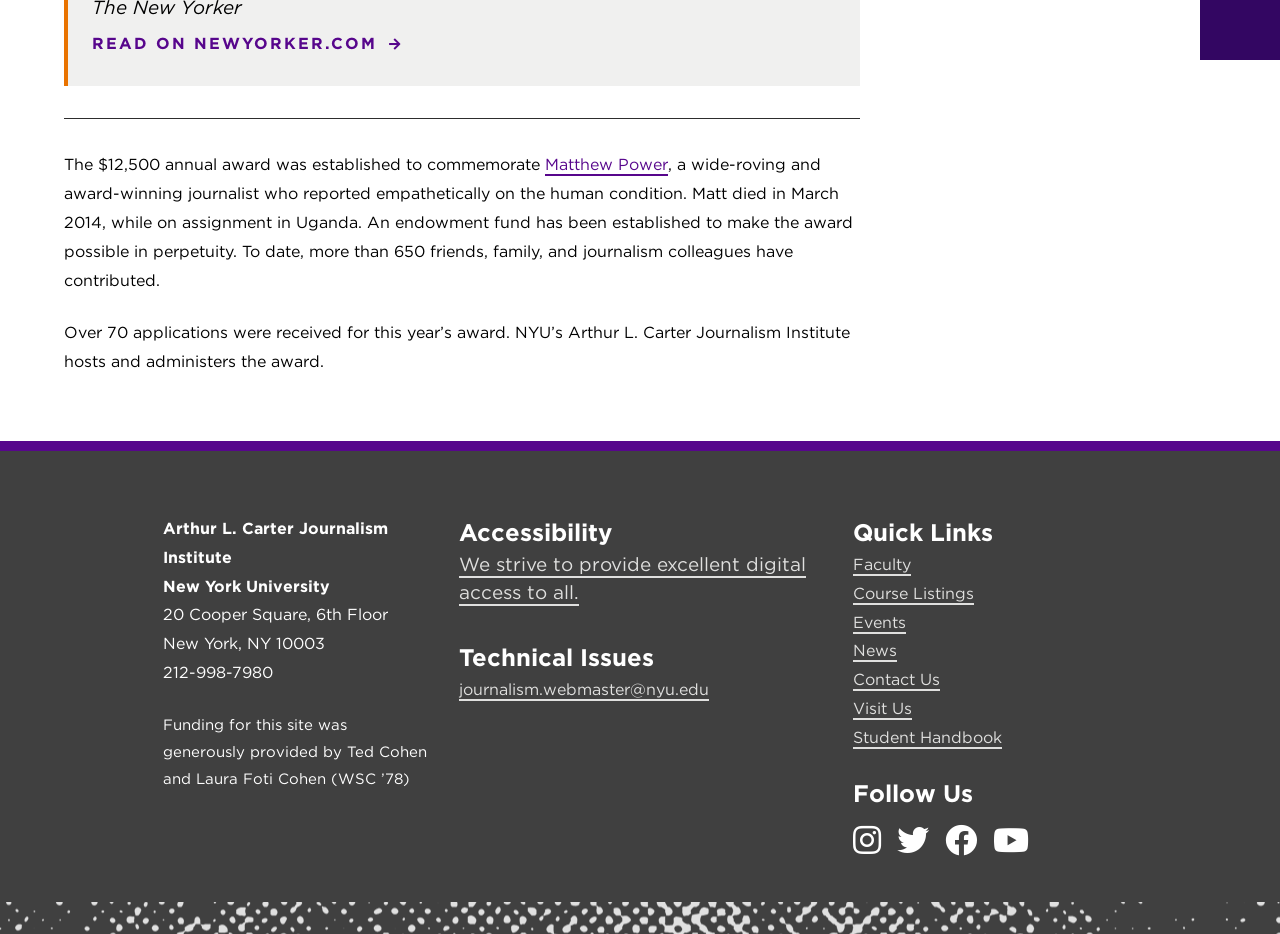Show me the bounding box coordinates of the clickable region to achieve the task as per the instruction: "Contact the journalism department".

[0.358, 0.728, 0.554, 0.75]